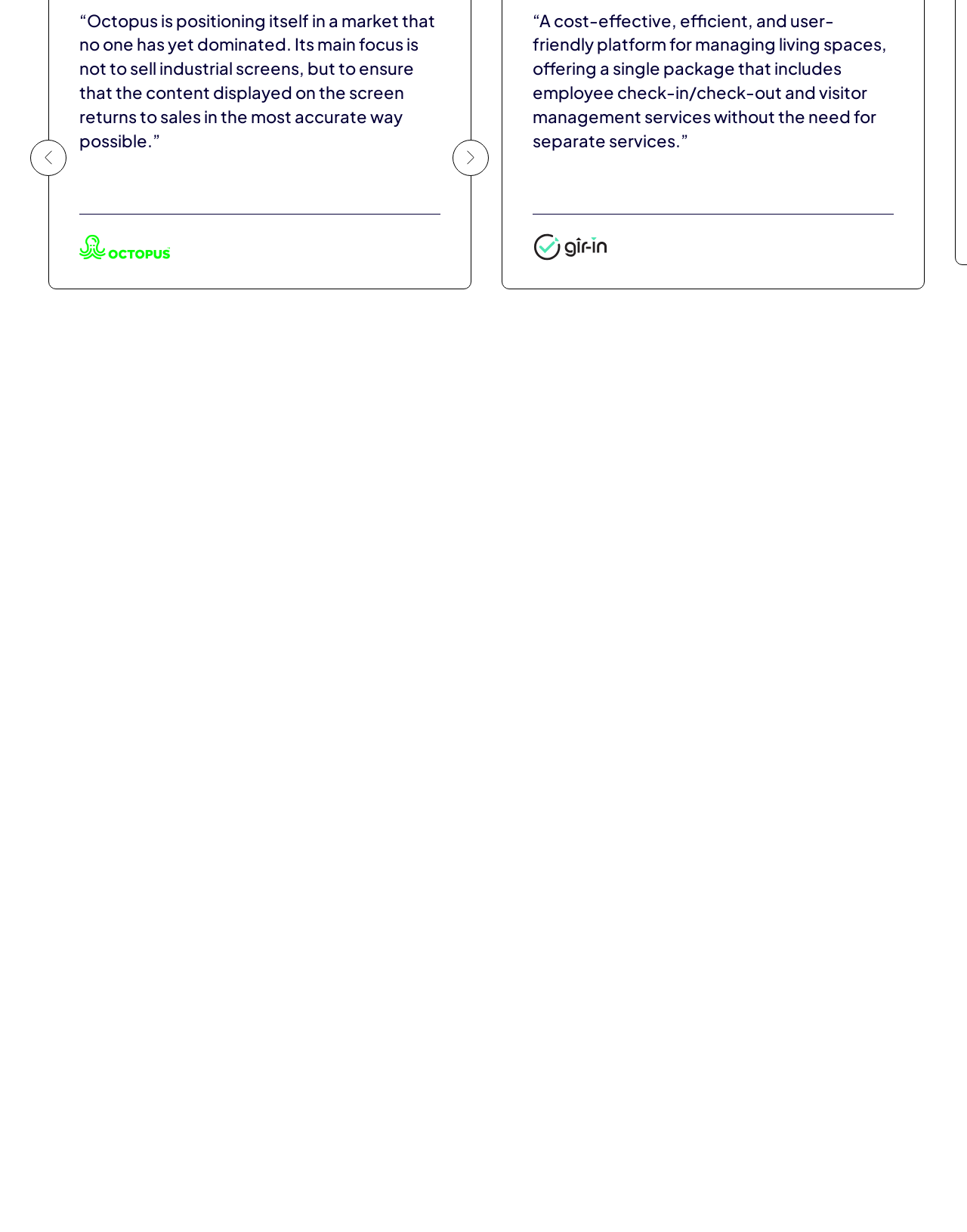Specify the bounding box coordinates of the area to click in order to execute this command: 'apply'. The coordinates should consist of four float numbers ranging from 0 to 1, and should be formatted as [left, top, right, bottom].

[0.406, 0.637, 0.528, 0.676]